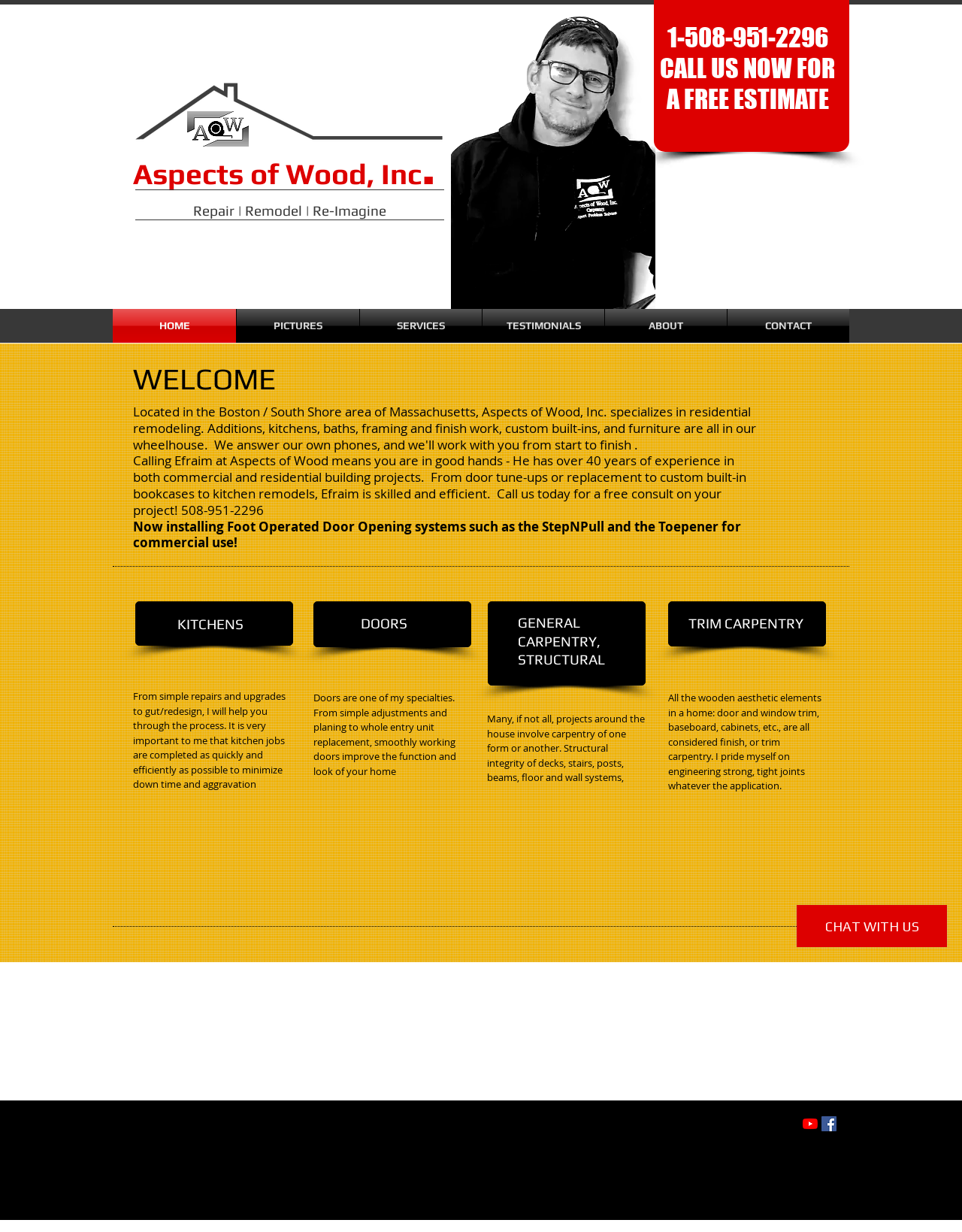Provide your answer to the question using just one word or phrase: What is the company name?

Aspects of Wood, Inc.